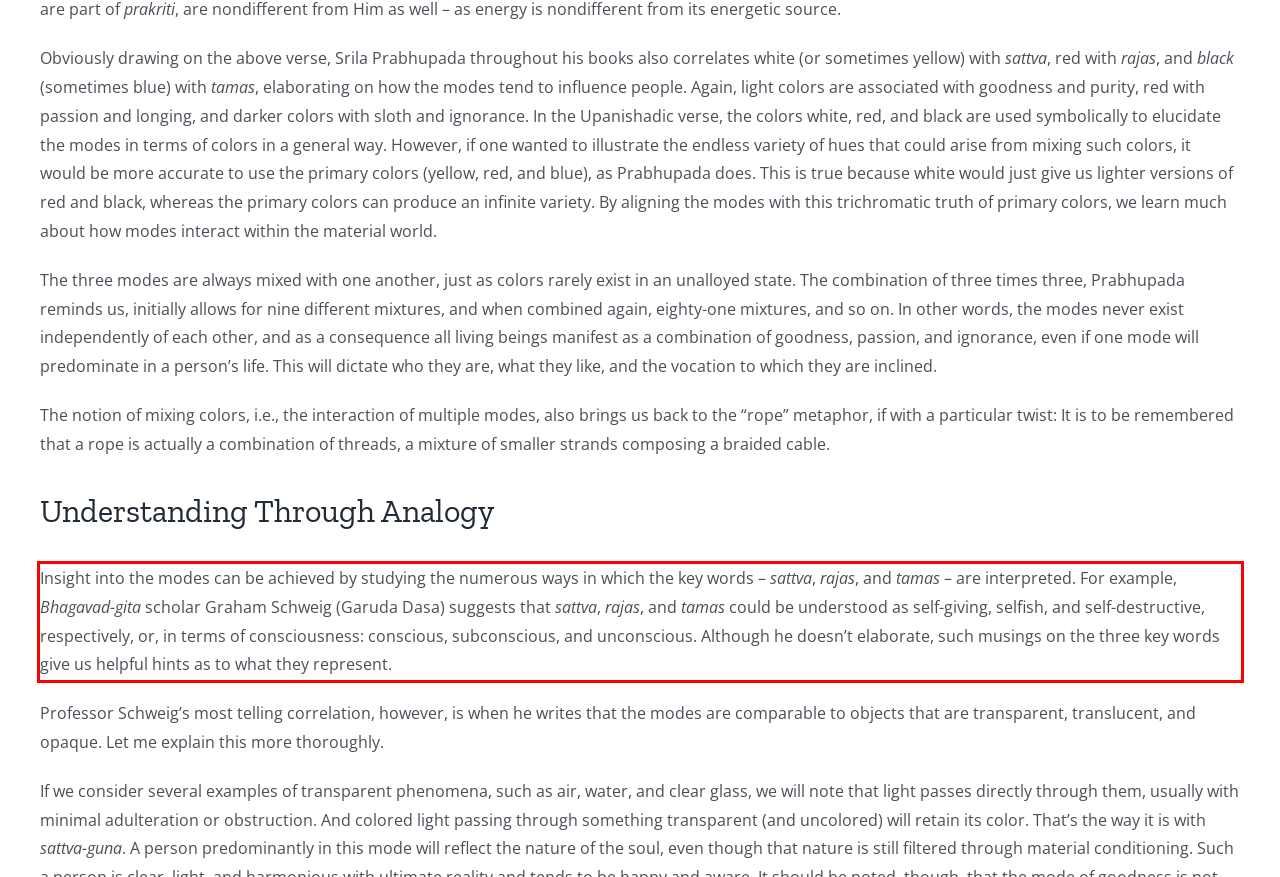Please recognize and transcribe the text located inside the red bounding box in the webpage image.

Insight into the modes can be achieved by studying the numerous ways in which the key words – sattva, rajas, and tamas – are interpreted. For example, Bhagavad-gita scholar Graham Schweig (Garuda Dasa) suggests that sattva, rajas, and tamas could be understood as self-giving, selfish, and self-destructive, respectively, or, in terms of consciousness: conscious, subconscious, and unconscious. Although he doesn’t elaborate, such musings on the three key words give us helpful hints as to what they represent.